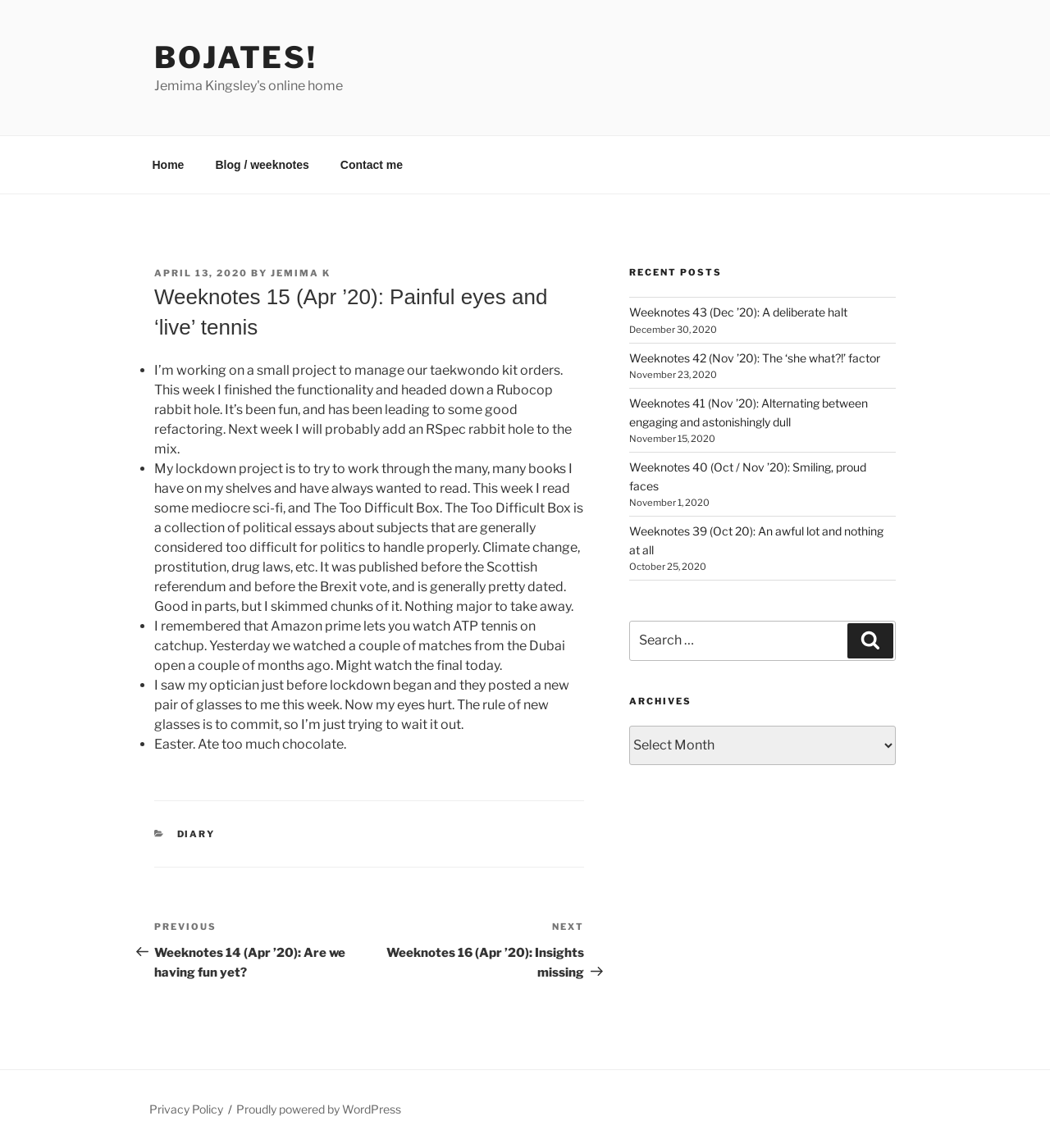Please provide a comprehensive response to the question below by analyzing the image: 
What is the purpose of the search box?

The search box is located in the blog sidebar and has a label 'Search for:', indicating that it is used to search for posts on the website.